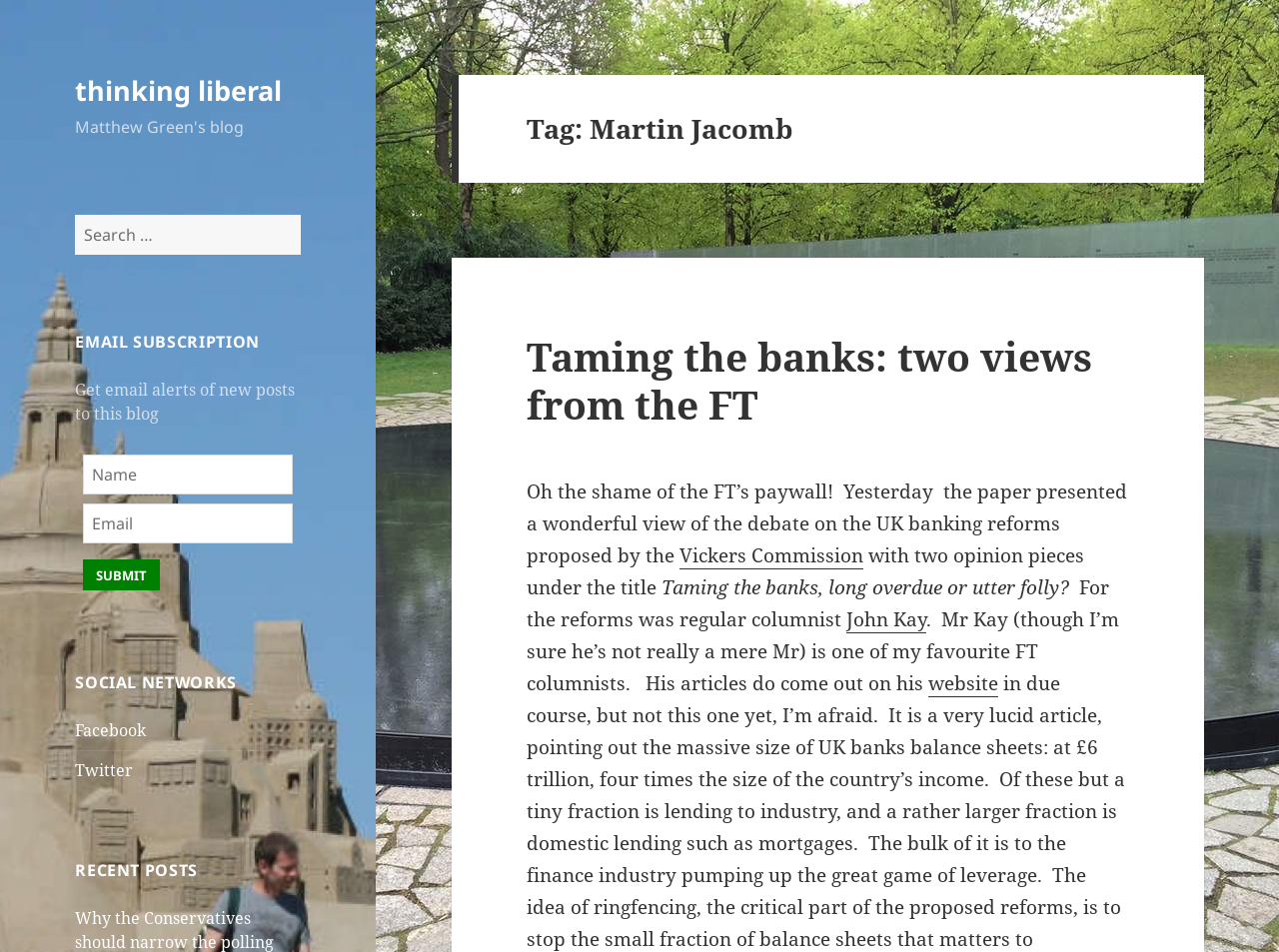Please specify the bounding box coordinates of the clickable region to carry out the following instruction: "Visit Facebook page". The coordinates should be four float numbers between 0 and 1, in the format [left, top, right, bottom].

[0.059, 0.756, 0.114, 0.779]